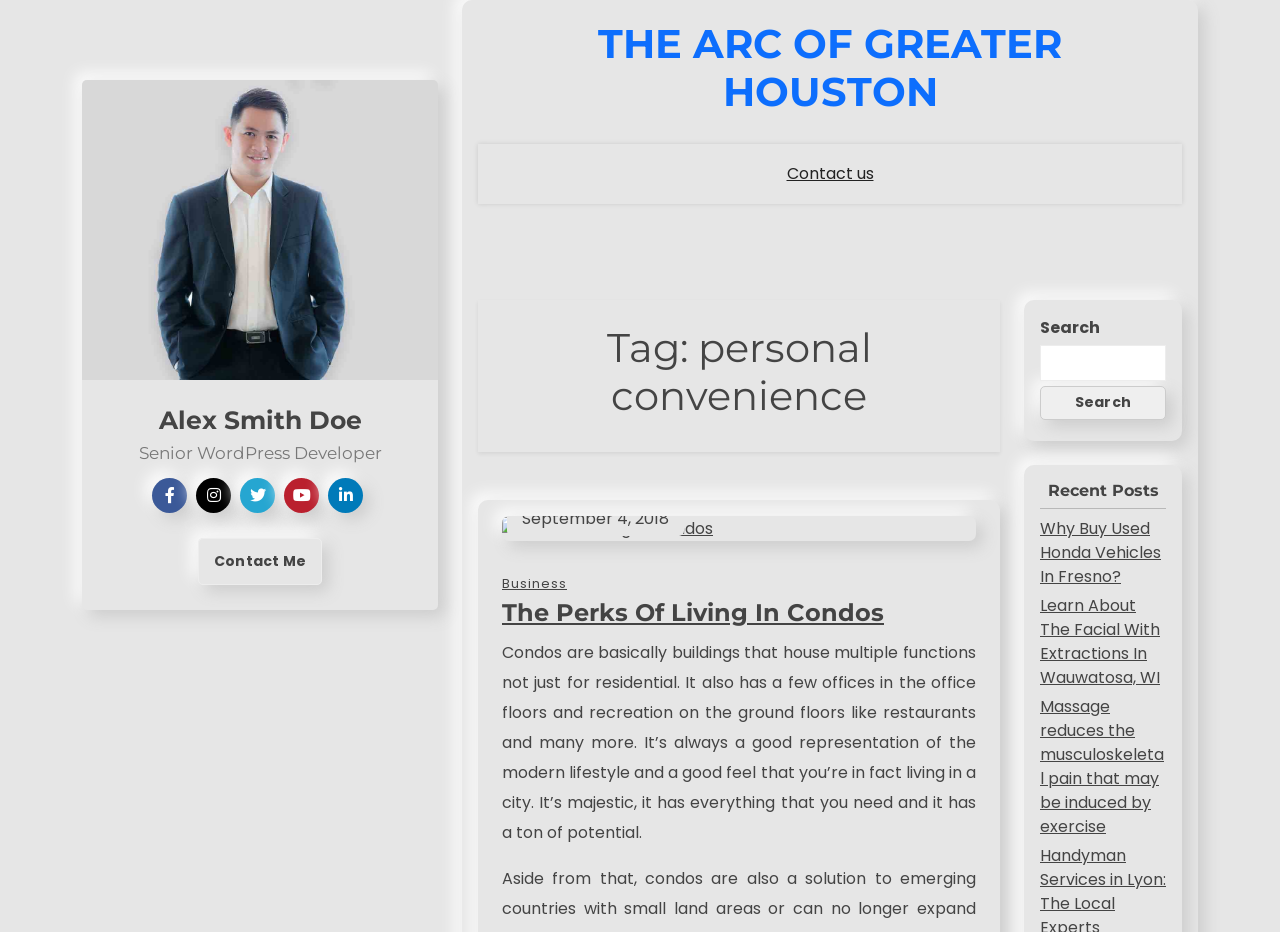Answer the following in one word or a short phrase: 
What is the topic of the blog post?

Perks Of Living In Condos